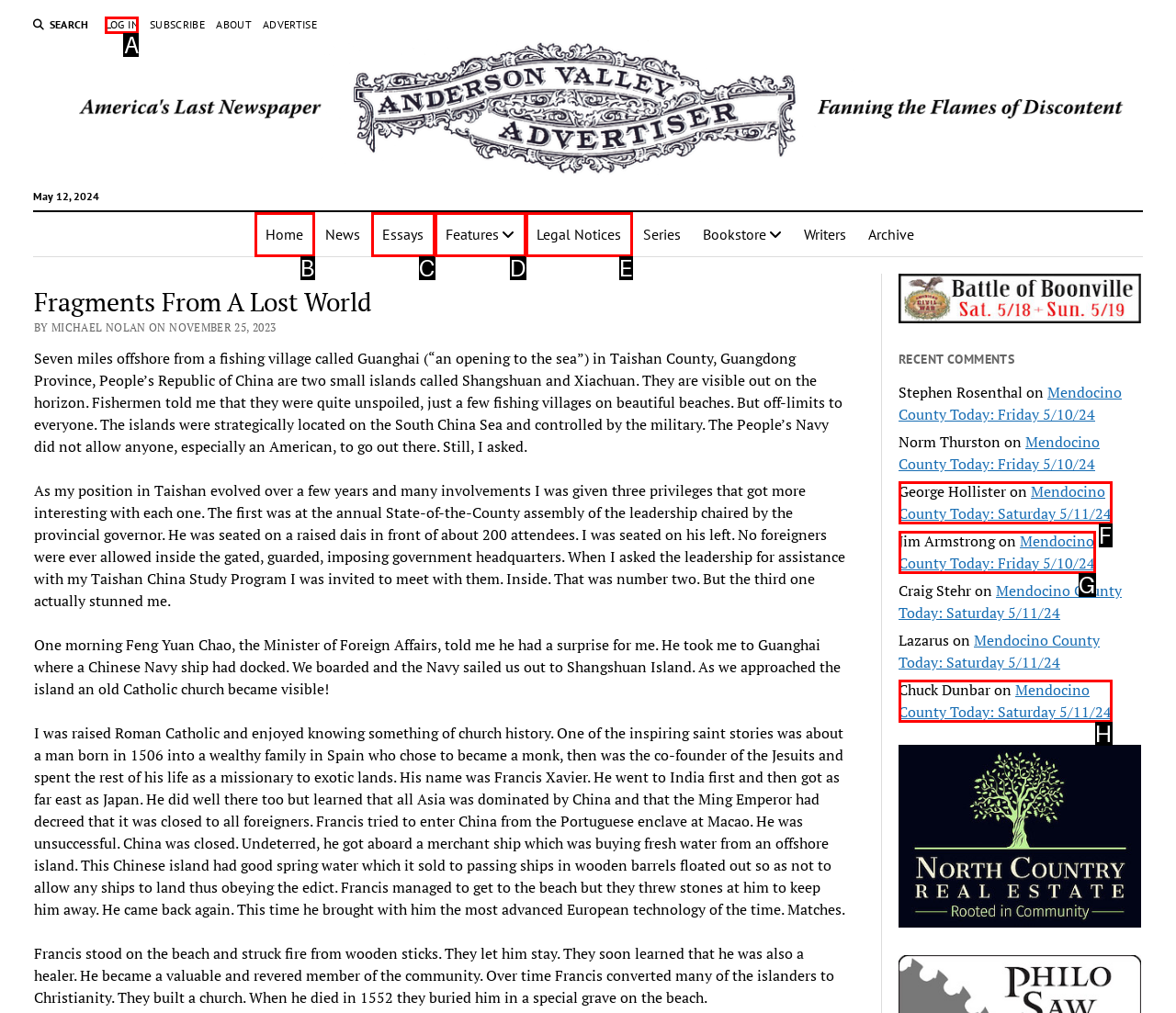Identify the matching UI element based on the description: Mendocino County Today: Saturday 5/11/24
Reply with the letter from the available choices.

F